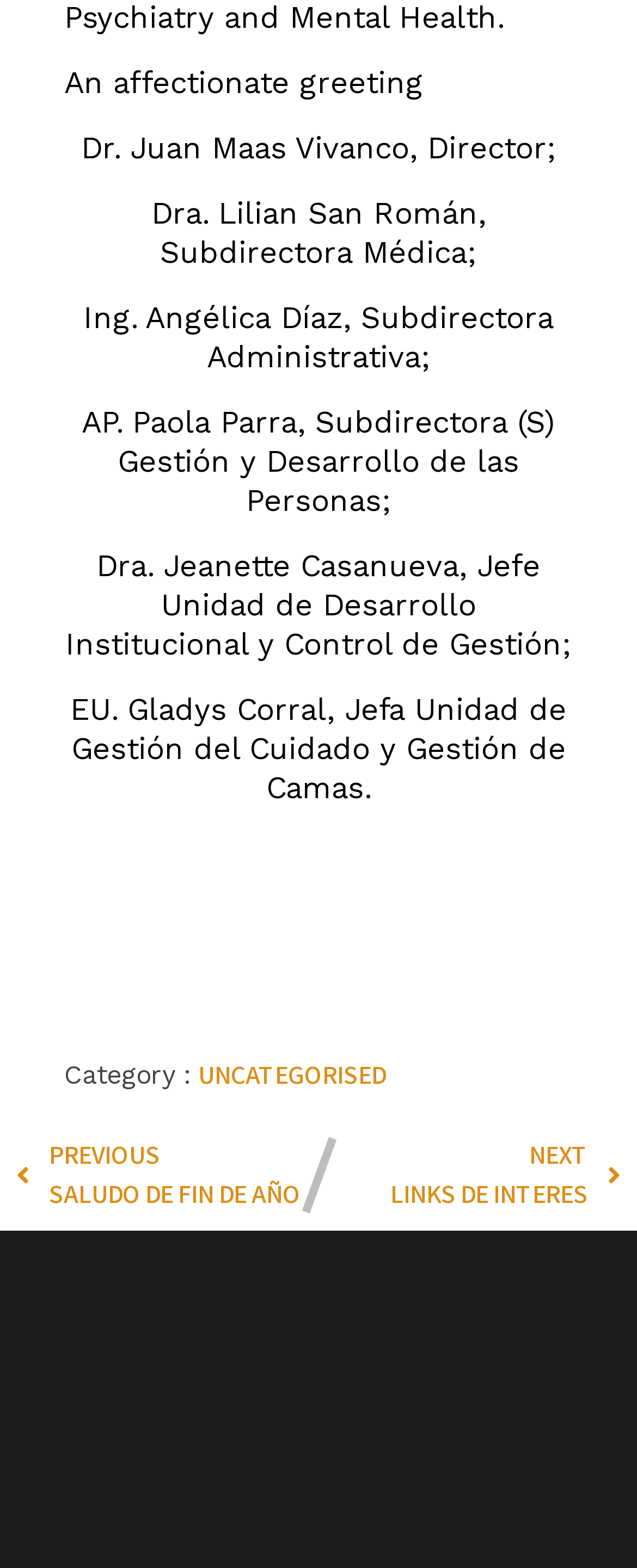What is the title of the greeting?
Look at the screenshot and give a one-word or phrase answer.

An affectionate greeting